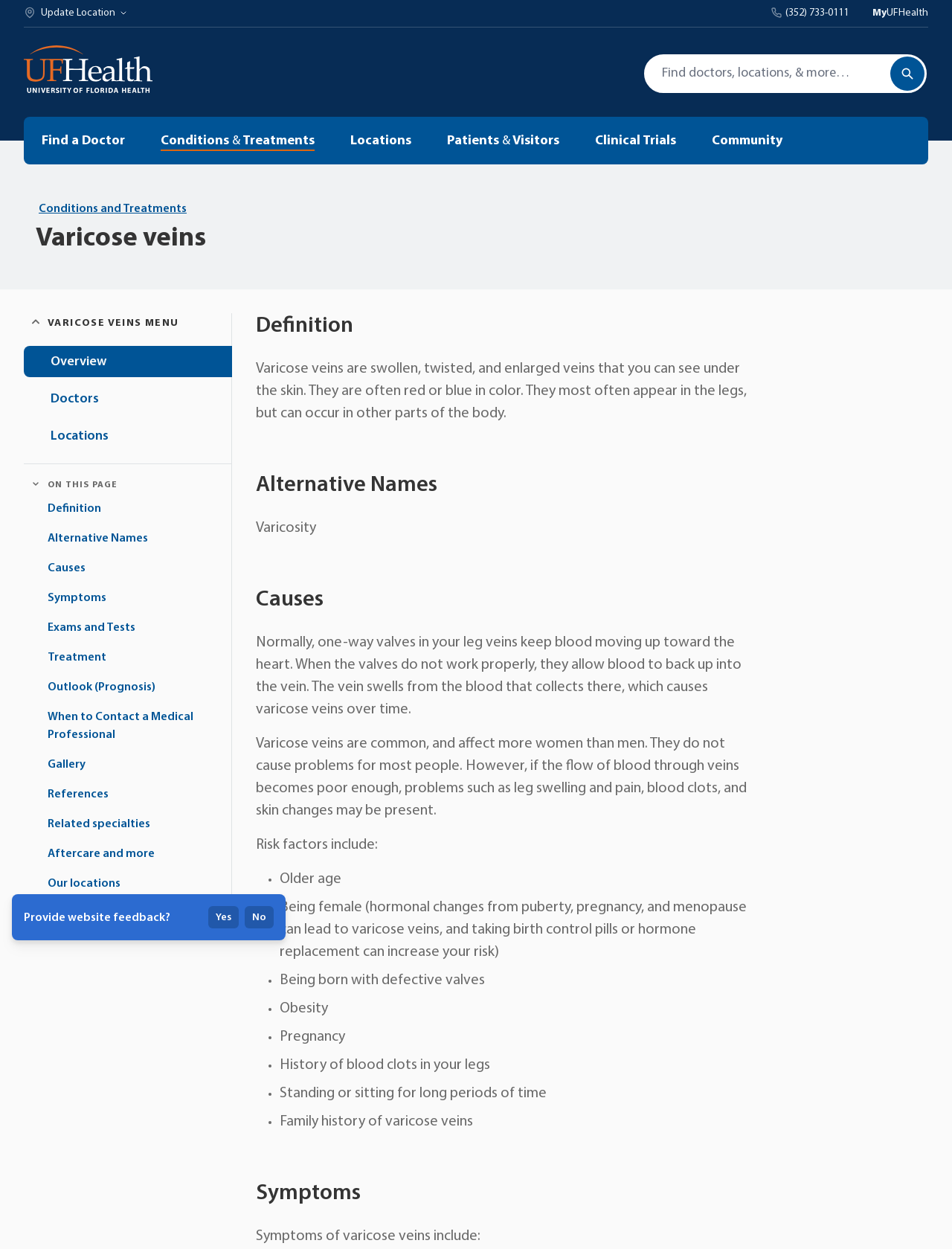What is the main topic of this webpage?
Using the visual information from the image, give a one-word or short-phrase answer.

Varicose veins